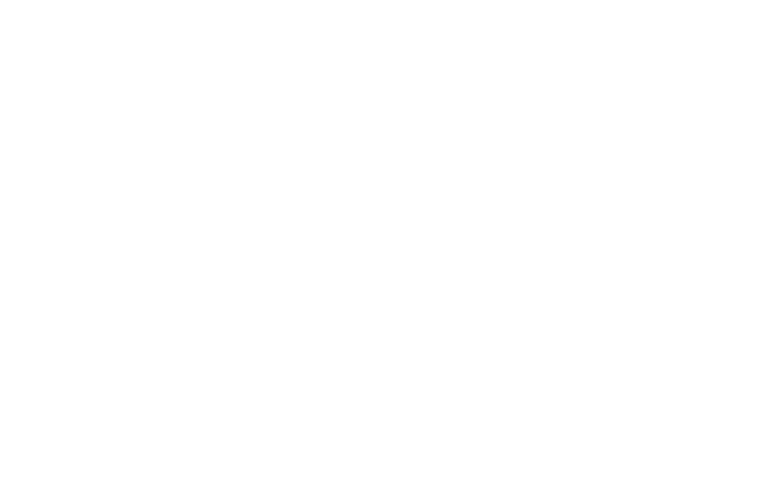What does the emblem symbolize?
By examining the image, provide a one-word or phrase answer.

Collaboration among nations